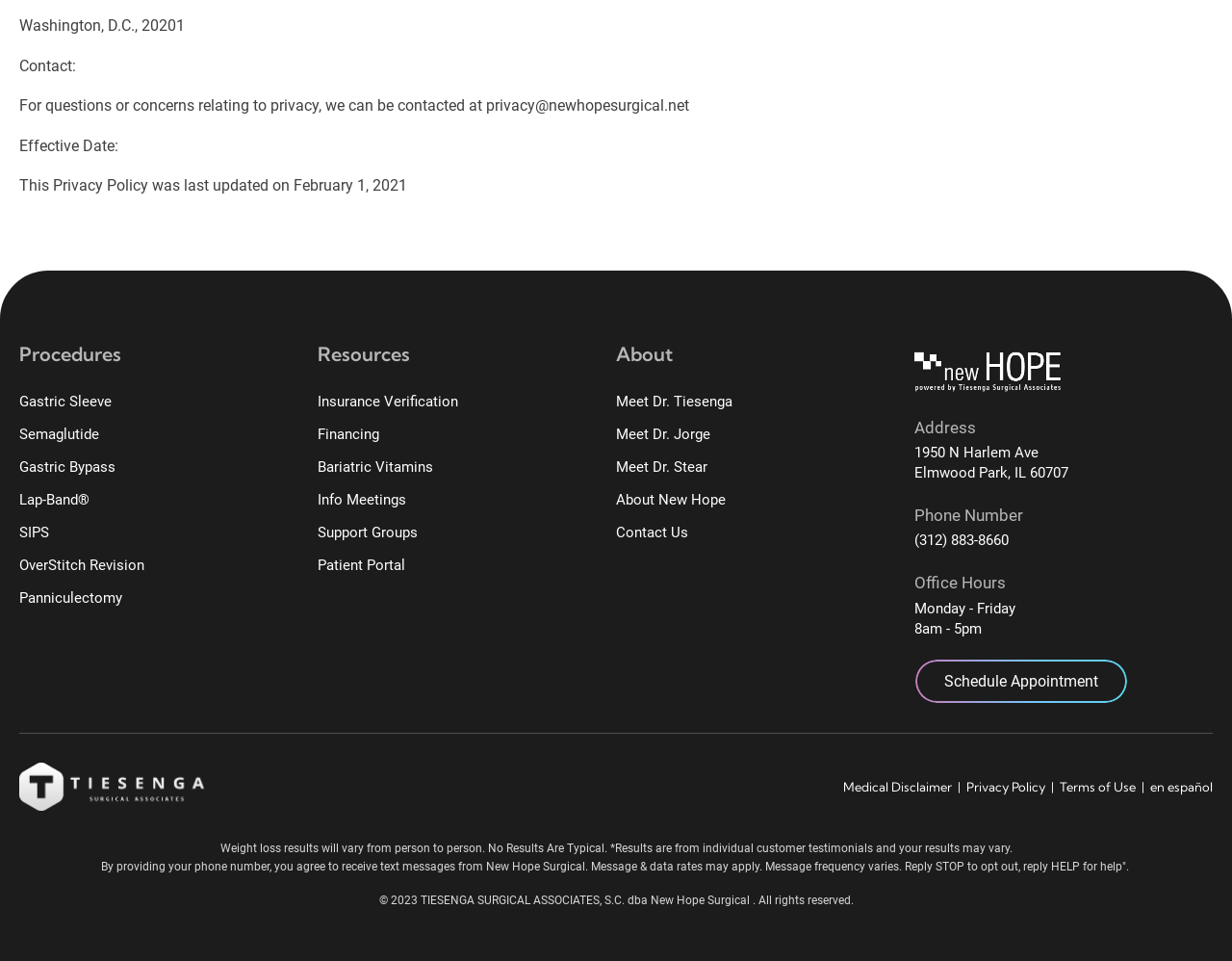Determine the coordinates of the bounding box that should be clicked to complete the instruction: "View Insurance Verification". The coordinates should be represented by four float numbers between 0 and 1: [left, top, right, bottom].

[0.258, 0.401, 0.372, 0.435]